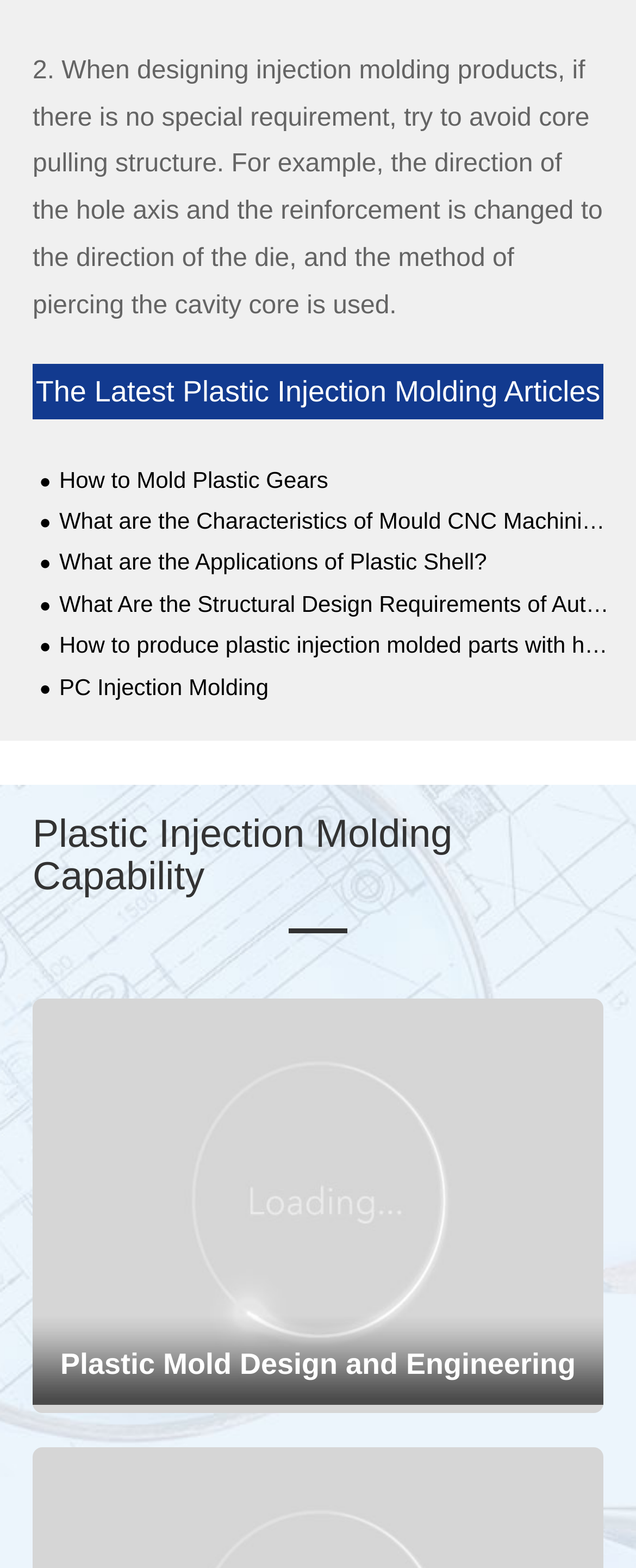Determine the bounding box coordinates of the clickable region to follow the instruction: "View plastic injection molding capability".

[0.051, 0.519, 0.949, 0.574]